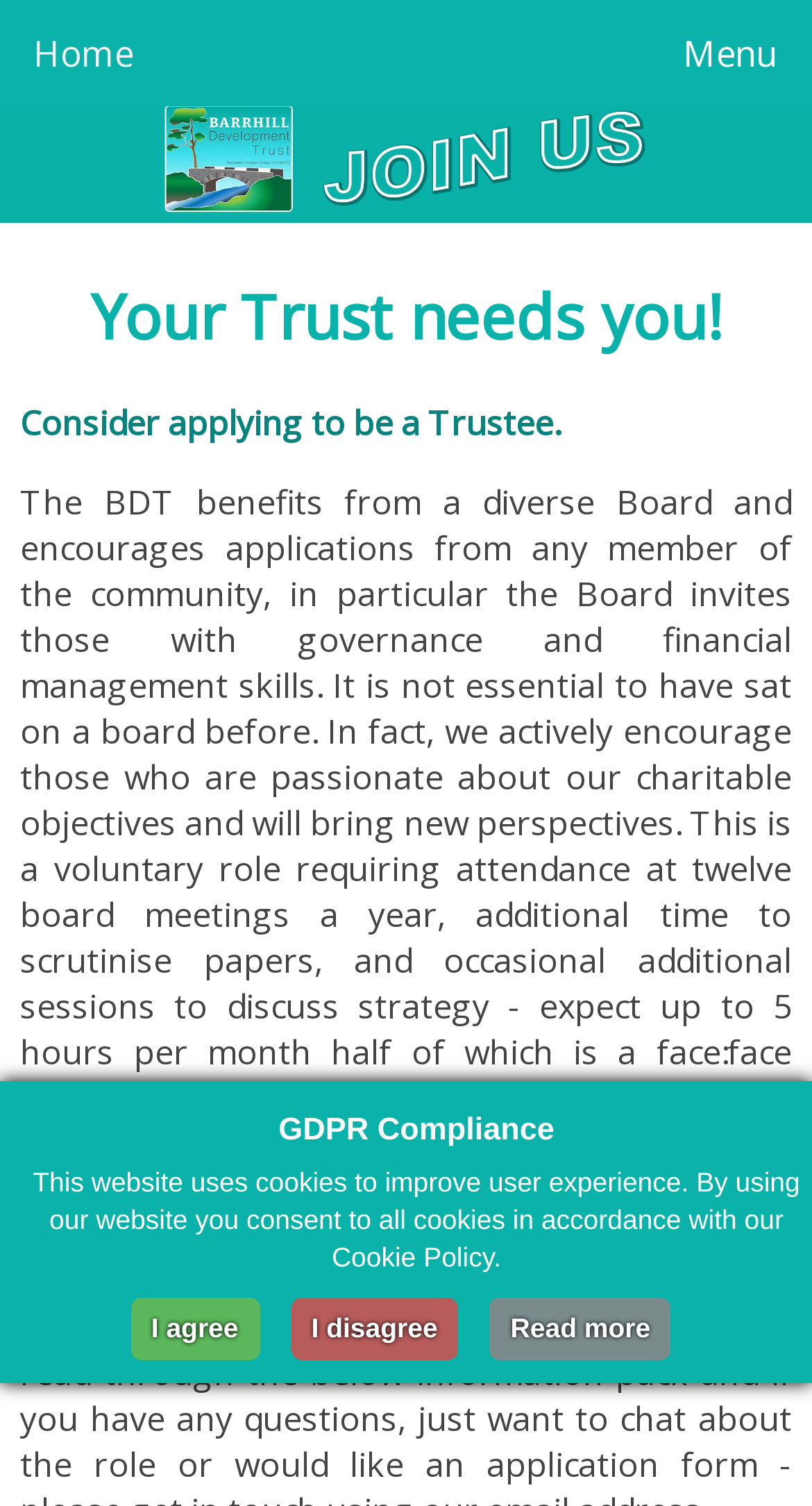Describe in detail what you see on the webpage.

The webpage is about joining the Barrhill Development Trust, a local registered charity that benefits the Barrhill village community in South Ayrshire. At the top left corner, there are two links, "Home" and "Menu", with "Menu" located at the top right corner. Below these links, there is a large image that spans the entire width of the page, displaying the title "Join the Barrhill Development Trust".

Below the image, there is a prominent heading that reads "Your Trust needs you!" which is centered on the page. Underneath this heading, there is a paragraph of text that encourages users to consider applying to be a Trustee.

At the bottom of the page, there is a notice about the website's cookie policy, which informs users that by using the website, they consent to all cookies in accordance with the Cookie Policy. This notice is accompanied by three buttons: "I agree", "I disagree", and "Read more", which are aligned horizontally and centered on the page.